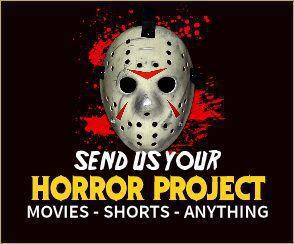Using the information shown in the image, answer the question with as much detail as possible: What type of mask is featured in the image?

The caption explicitly states that the image features a 'menacing hockey mask', which is reminiscent of classic slasher films.